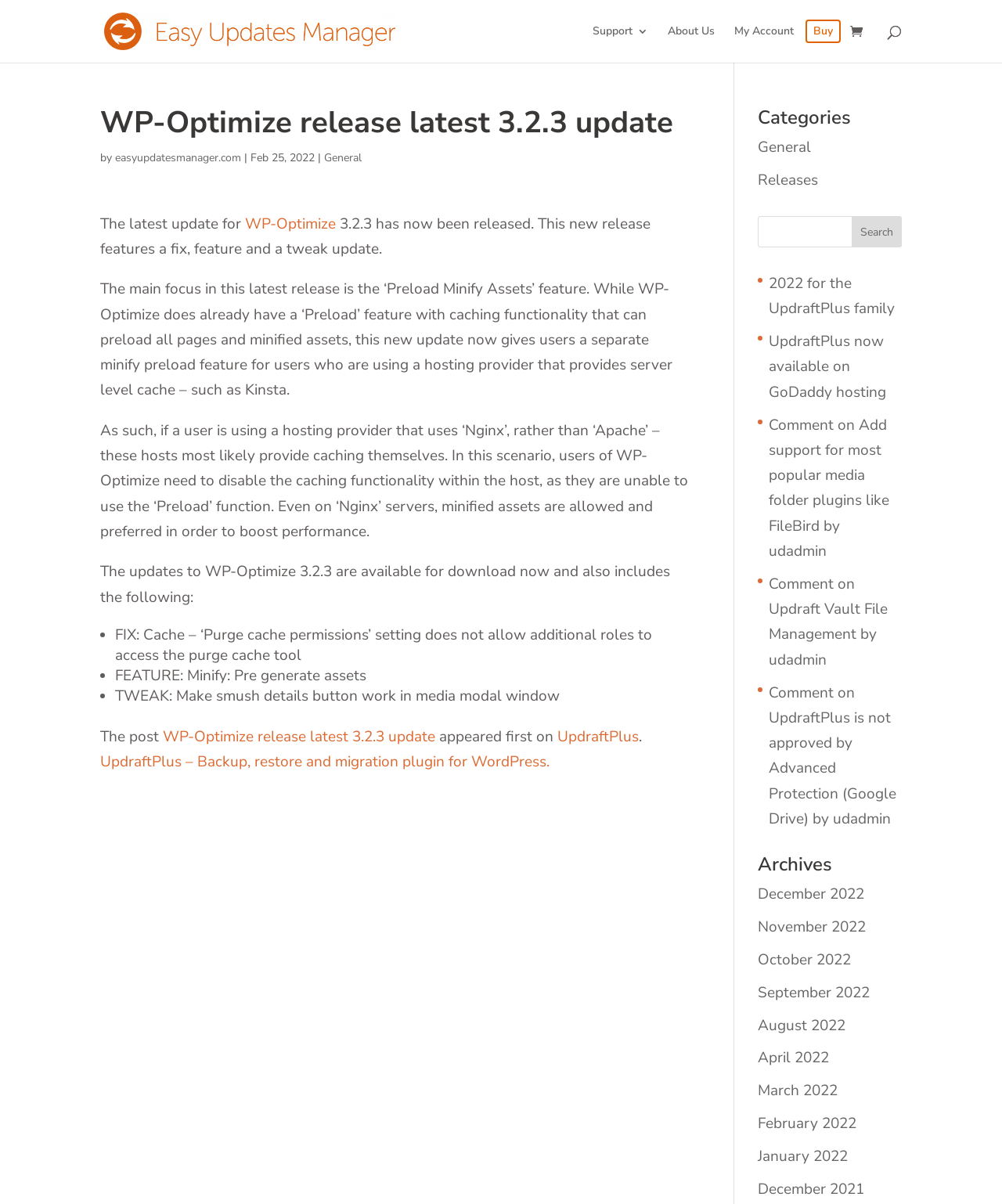Please answer the following question as detailed as possible based on the image: 
What is the new feature in WP-Optimize 3.2.3?

The new feature in WP-Optimize 3.2.3 is the 'Preload Minify Assets' feature, which is mentioned in the article content 'The main focus in this latest release is the ‘Preload Minify Assets’ feature.'